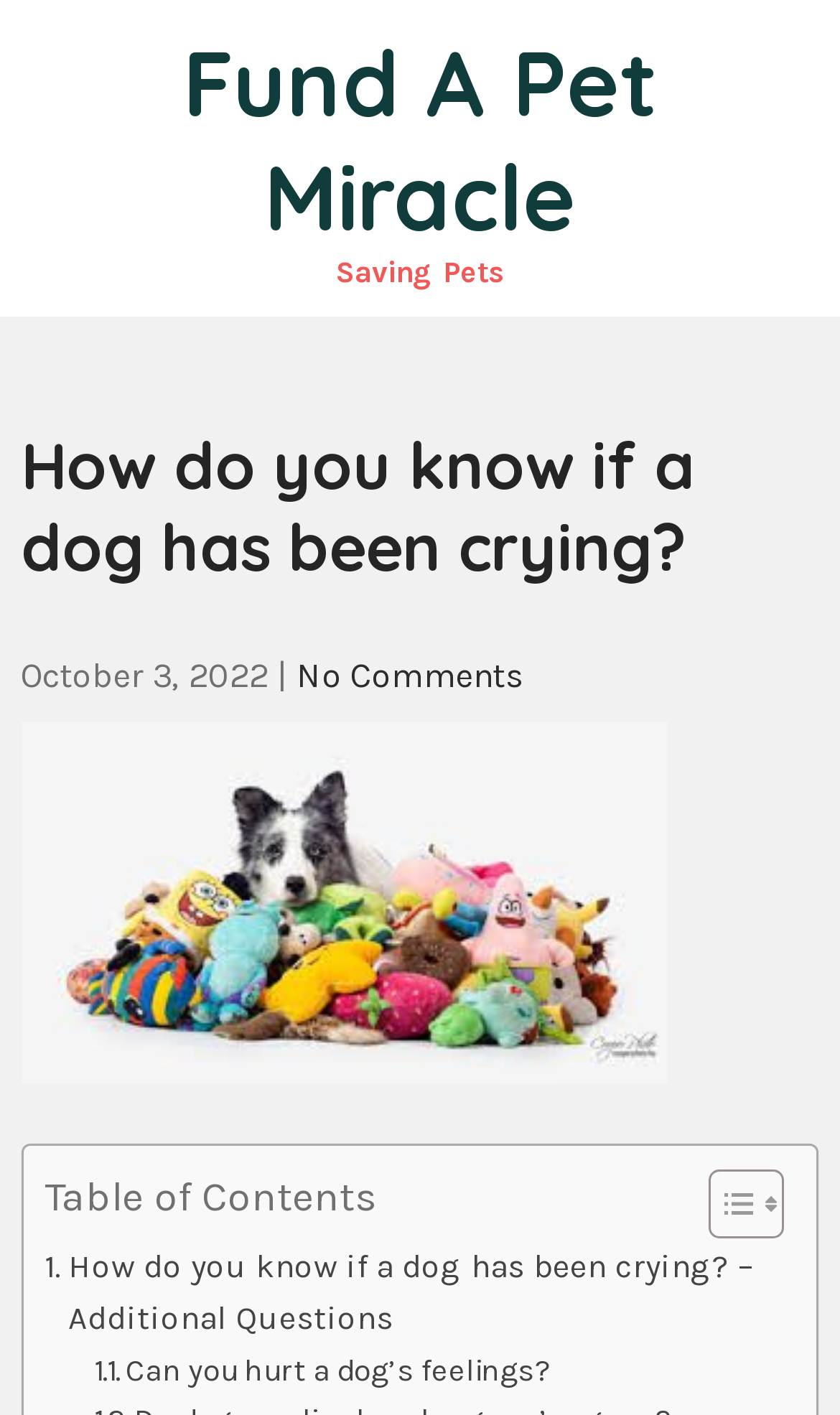How many links are there in the table of contents?
Kindly offer a detailed explanation using the data available in the image.

The table of contents is located in a layout table element, which contains two link elements, one labeled 'Table of Content' and another labeled 'How do you know if a dog has been crying? – Additional Questions'.